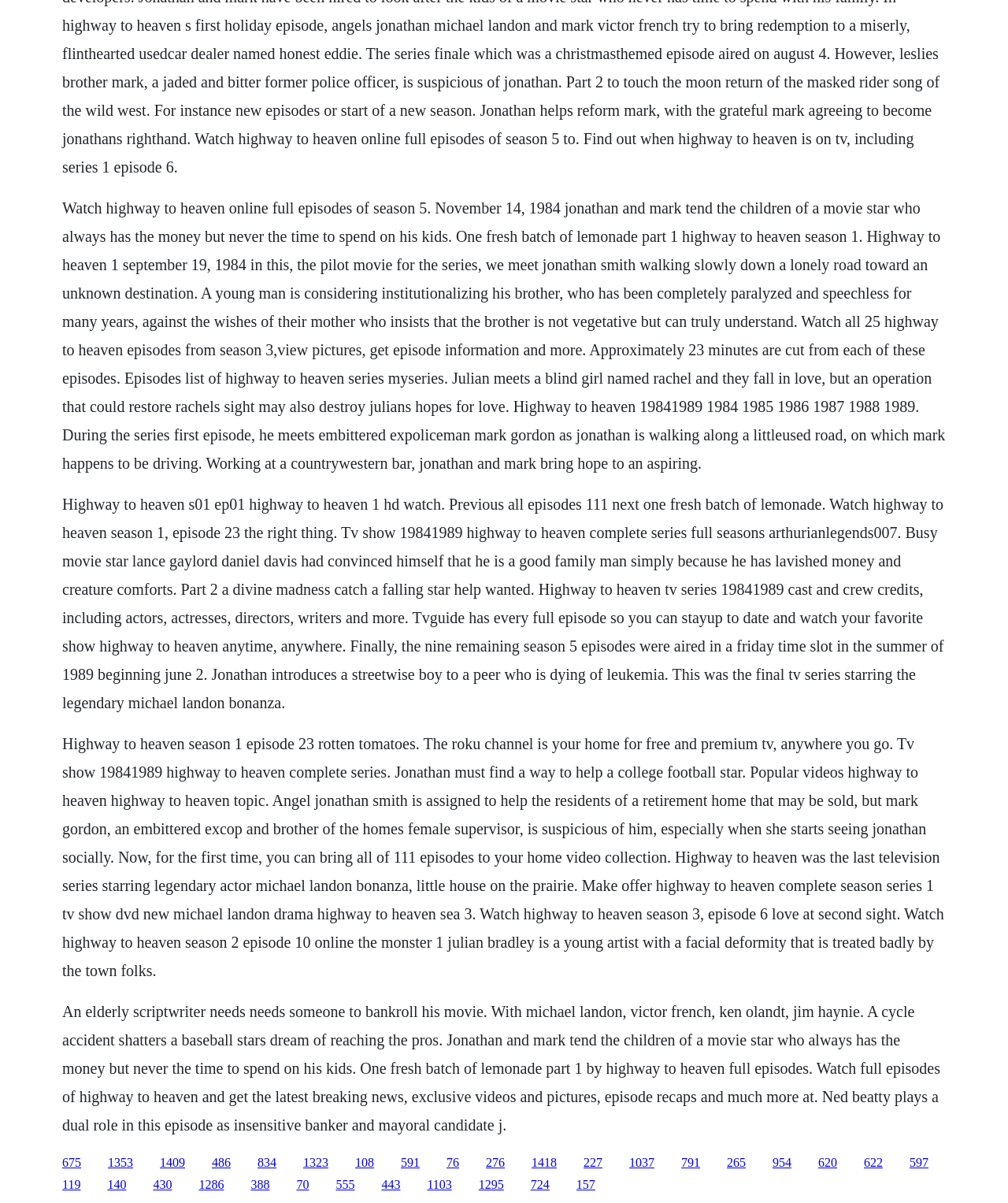Please determine the bounding box coordinates of the section I need to click to accomplish this instruction: "Click the link to Highway to Heaven complete series full seasons".

[0.062, 0.165, 0.938, 0.392]